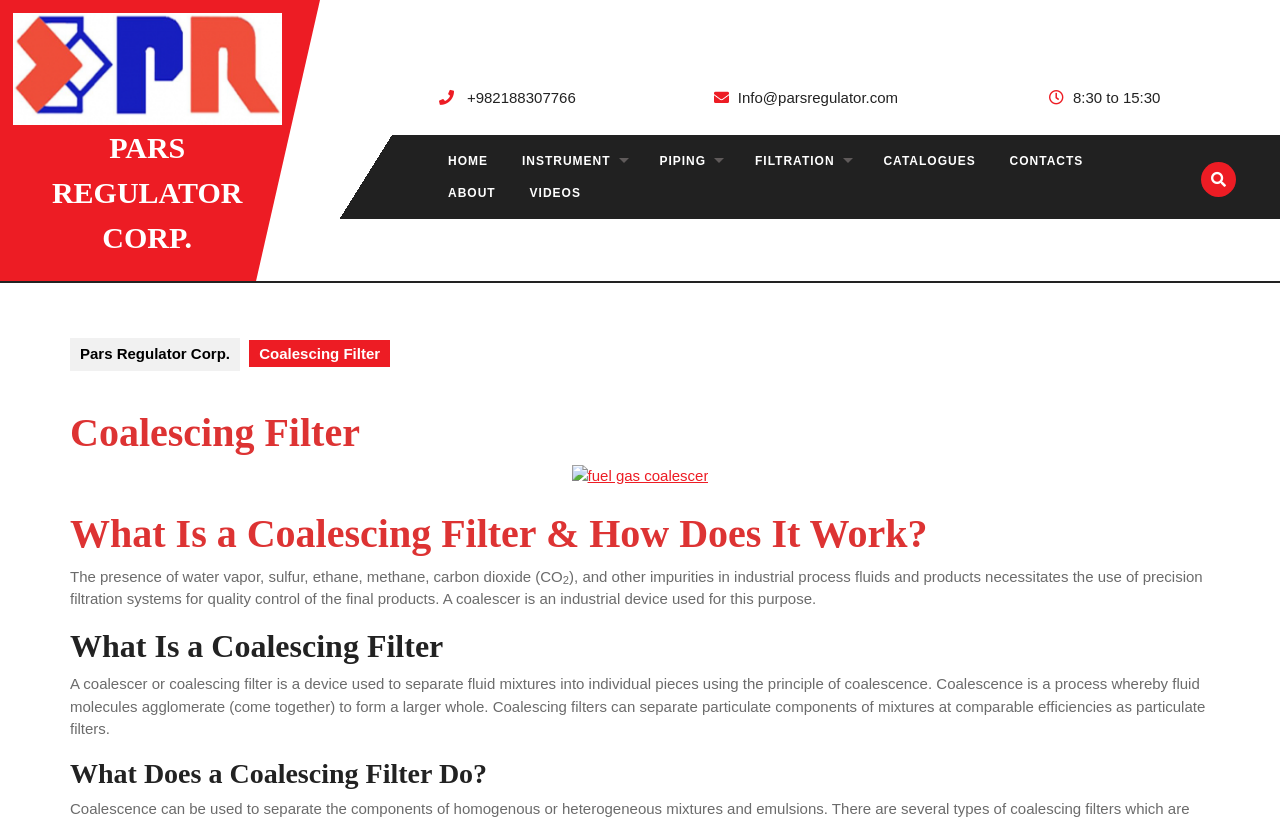Refer to the image and provide a thorough answer to this question:
What is the working hours of Pars Regulator Corp.?

The working hours of Pars Regulator Corp. can be found at the top-right corner of the webpage, where it is written as '8:30 to 15:30'.